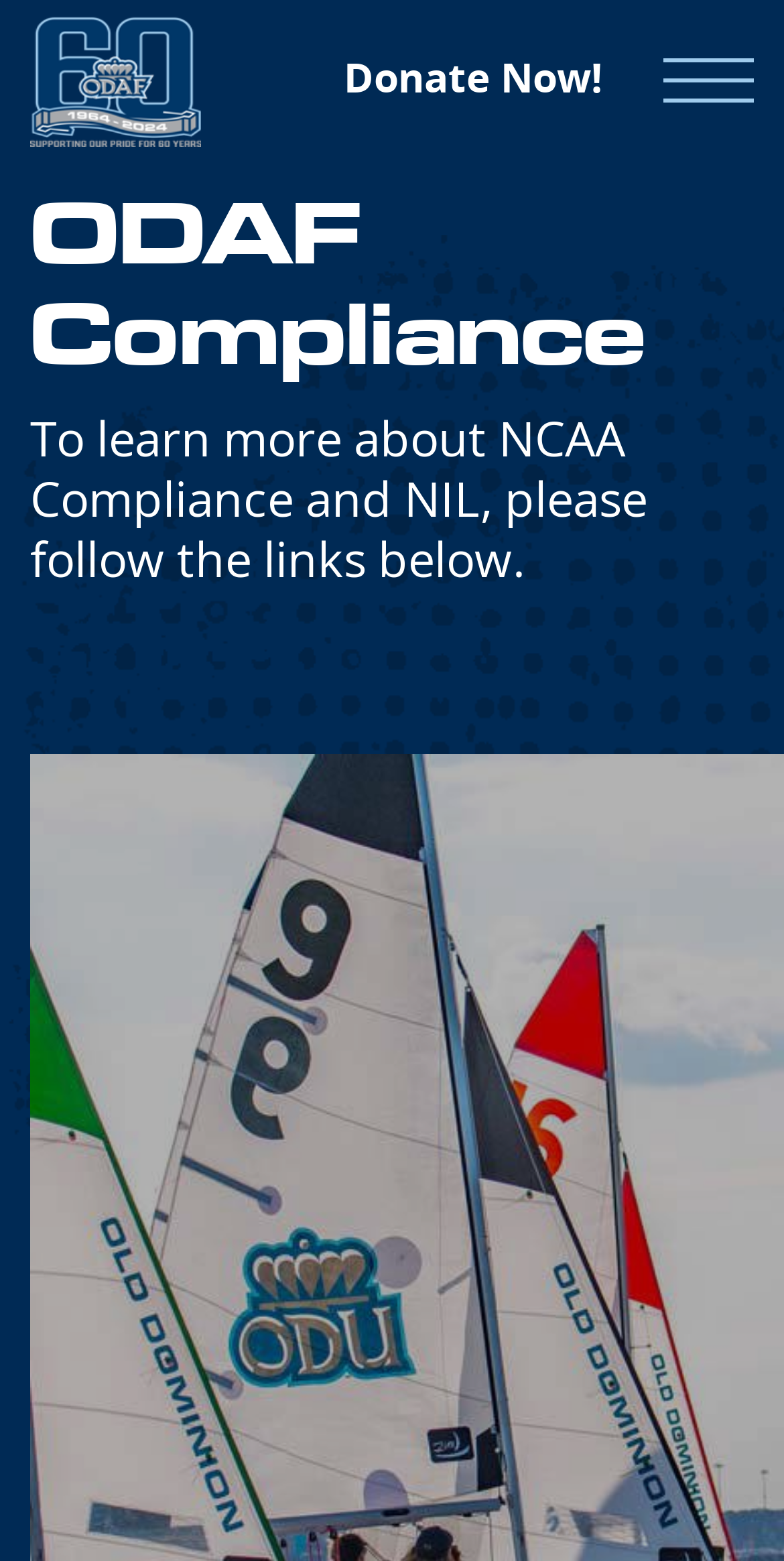Describe in detail what you see on the webpage.

The webpage is about Compliance at the Old Dominion Athletic Foundation (ODAF). At the top, there is a mobile navigation menu and a logo image of ODAF 3Color. Below the logo, there are links to "Donate Now!" and a button with no text. 

On the left side, there is a main navigation menu with links to "About", "Compliance", "News", "Team Members", "Giving", "Membership", "Events", and "Contact". Some of these links have sub-links, such as "Team Members" which lists individual team members like Jena Virga, Dex Blank, and others. 

On the right side, there is a utility navigation menu with links to "Tickets" and "2024 ODAF Gameplan". 

The main content of the page is headed by "ODAF Compliance" and has a paragraph of text that explains the purpose of the page, which is to provide information about NCAA Compliance and NIL. The text invites users to follow the links below to learn more.